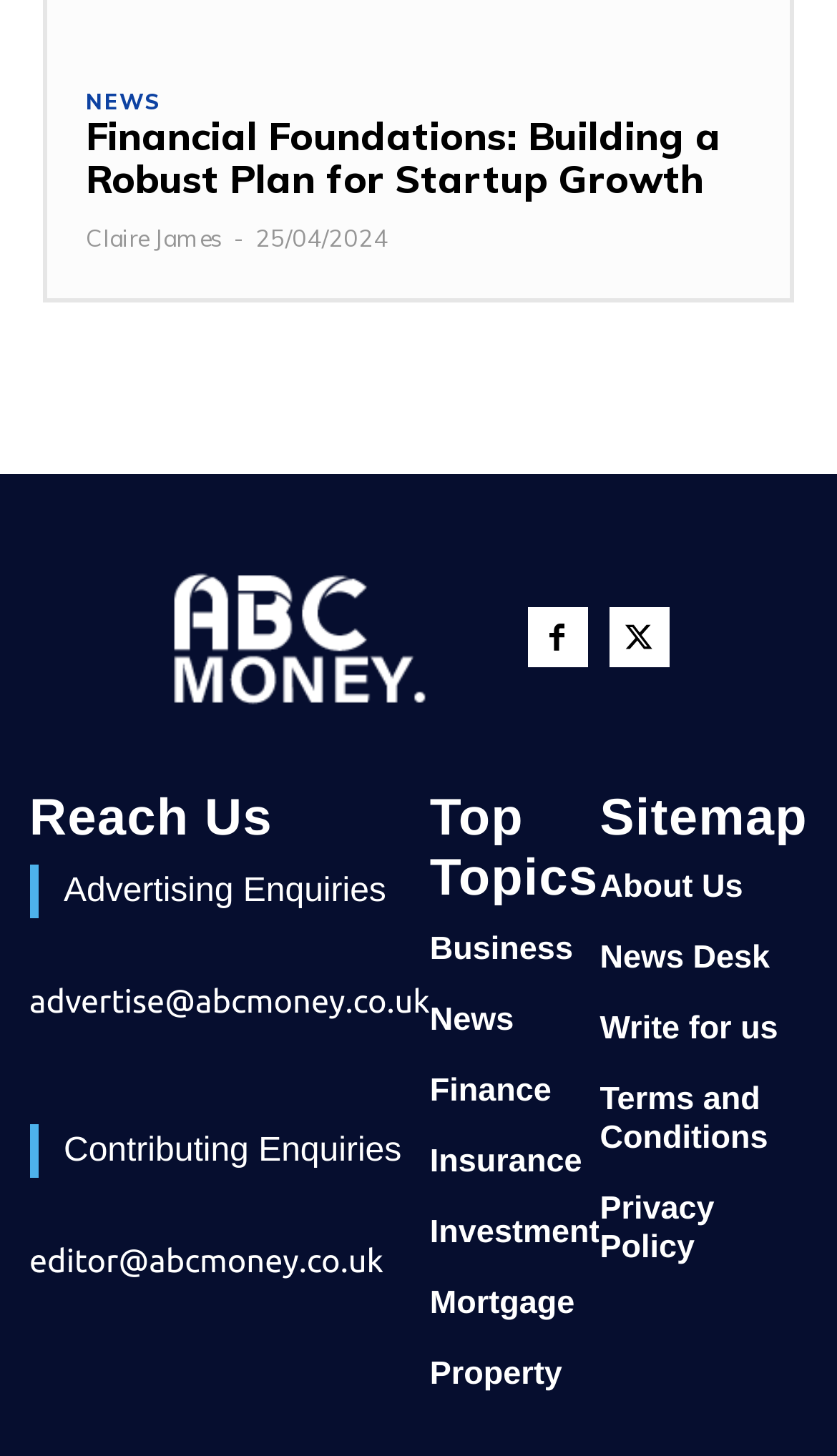Predict the bounding box coordinates of the area that should be clicked to accomplish the following instruction: "Learn about the website". The bounding box coordinates should consist of four float numbers between 0 and 1, i.e., [left, top, right, bottom].

[0.717, 0.597, 0.965, 0.624]